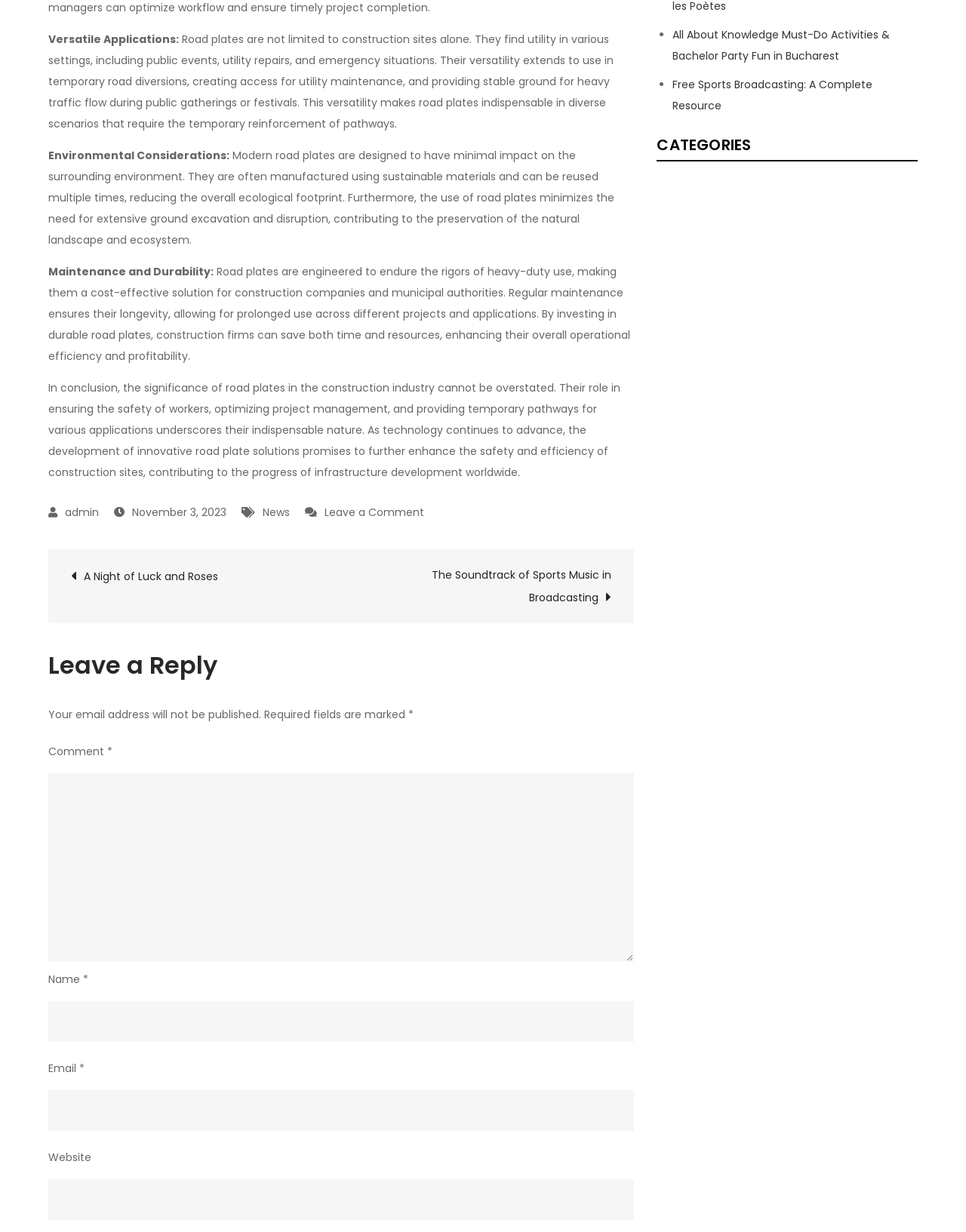Based on the provided description, "Areas We Serve", find the bounding box of the corresponding UI element in the screenshot.

None